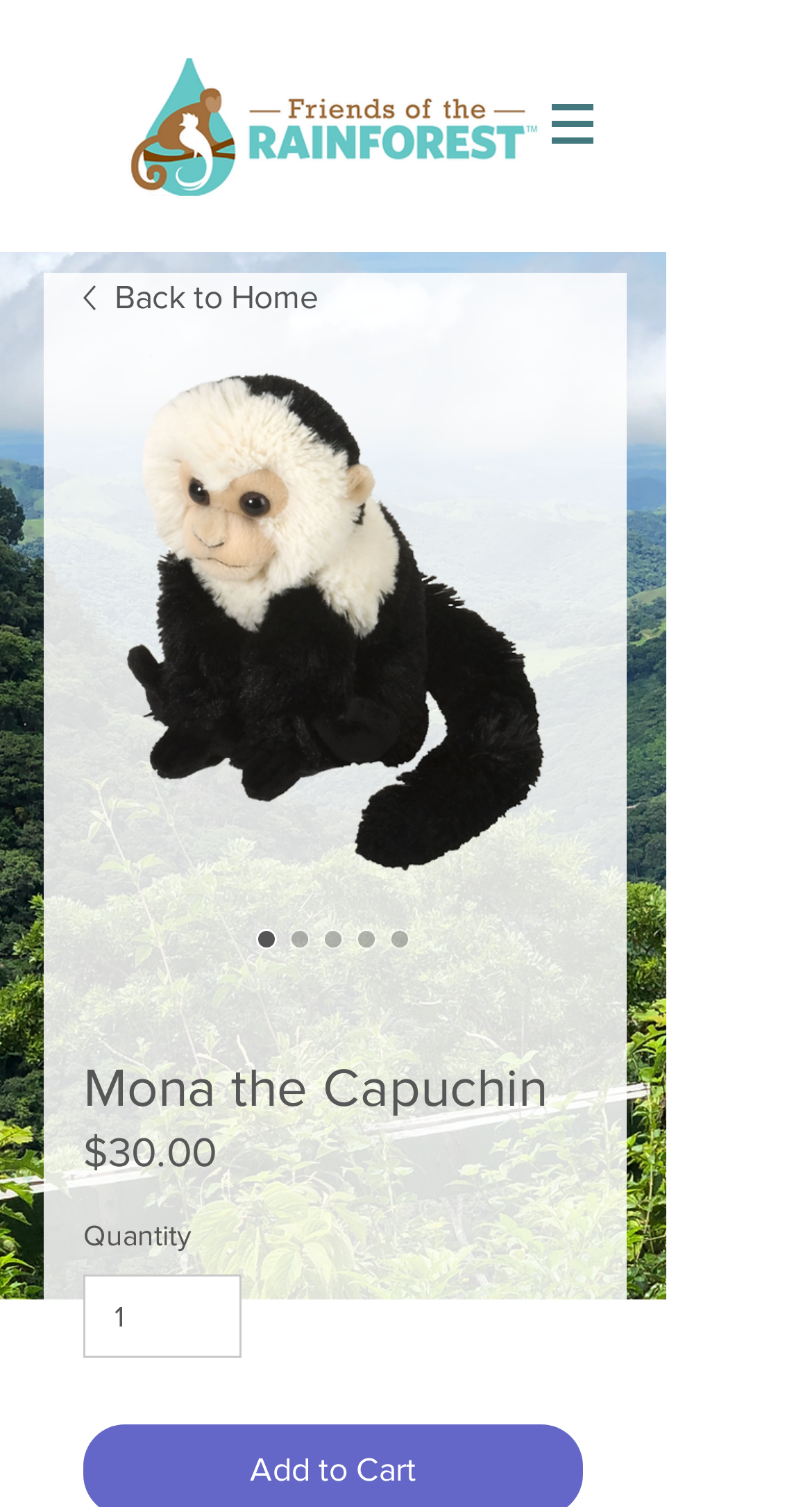Find and extract the text of the primary heading on the webpage.

Mona the Capuchin